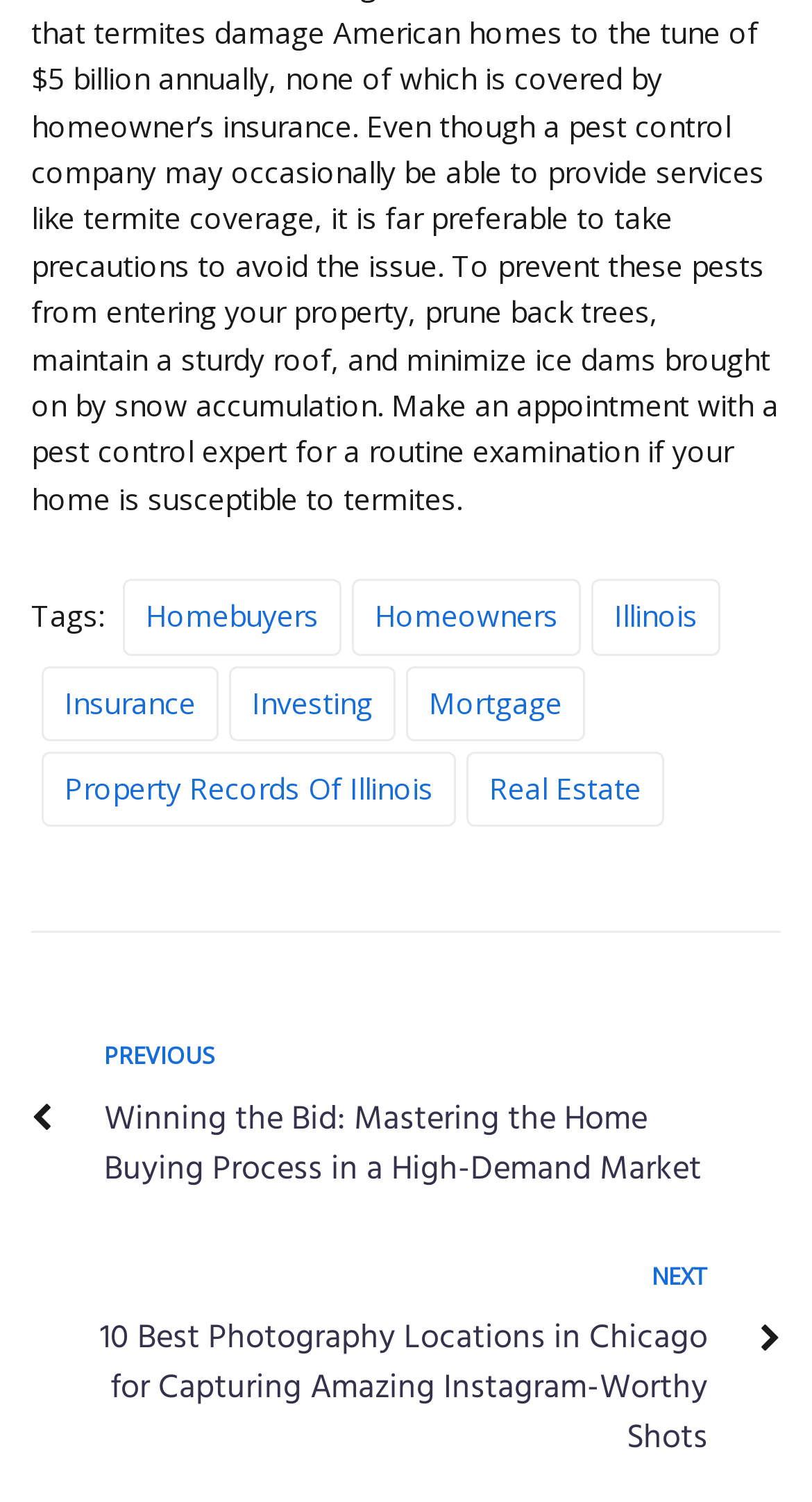Locate the bounding box coordinates of the element that should be clicked to execute the following instruction: "Click on Homebuyers".

[0.151, 0.386, 0.421, 0.436]